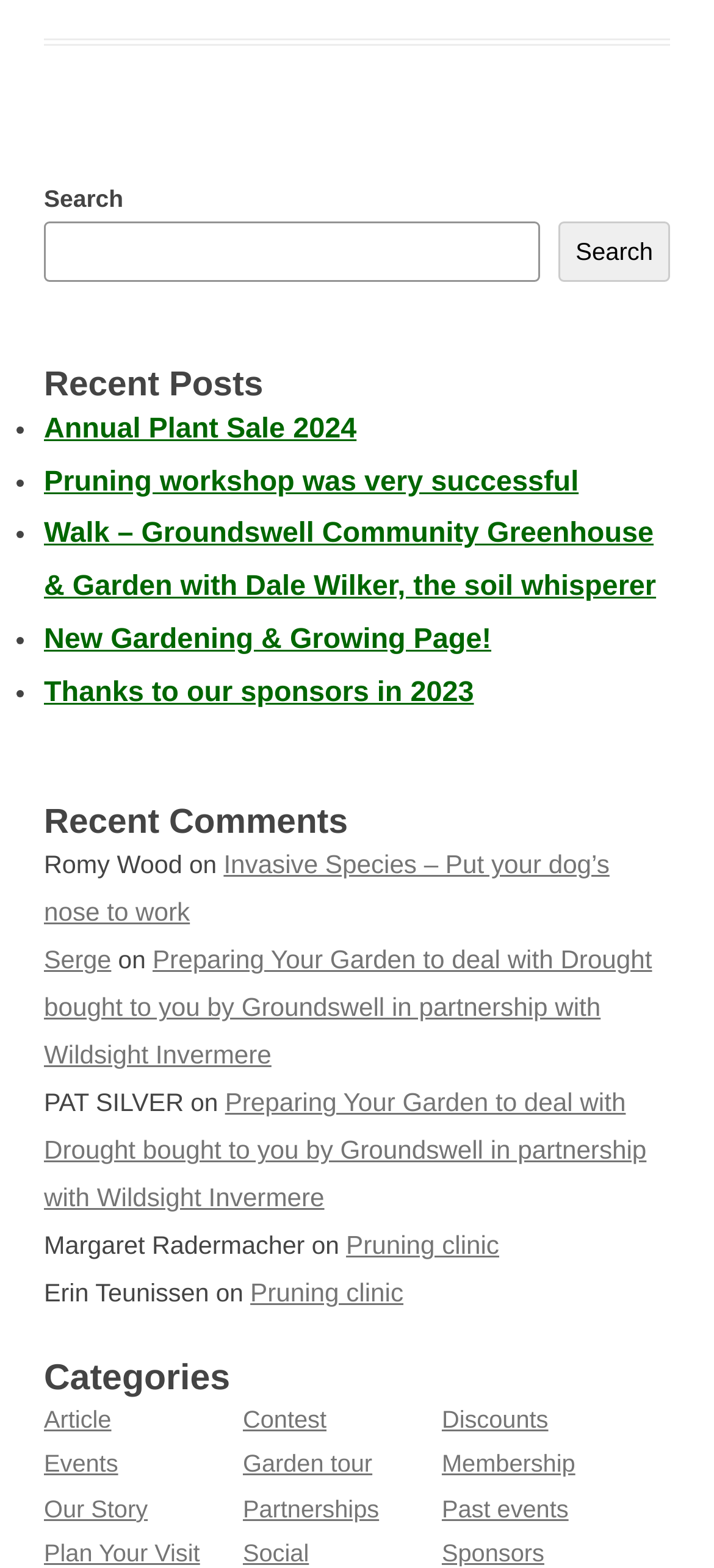Find the bounding box coordinates of the clickable area that will achieve the following instruction: "Check the sponsors in 2023".

[0.062, 0.432, 0.664, 0.451]